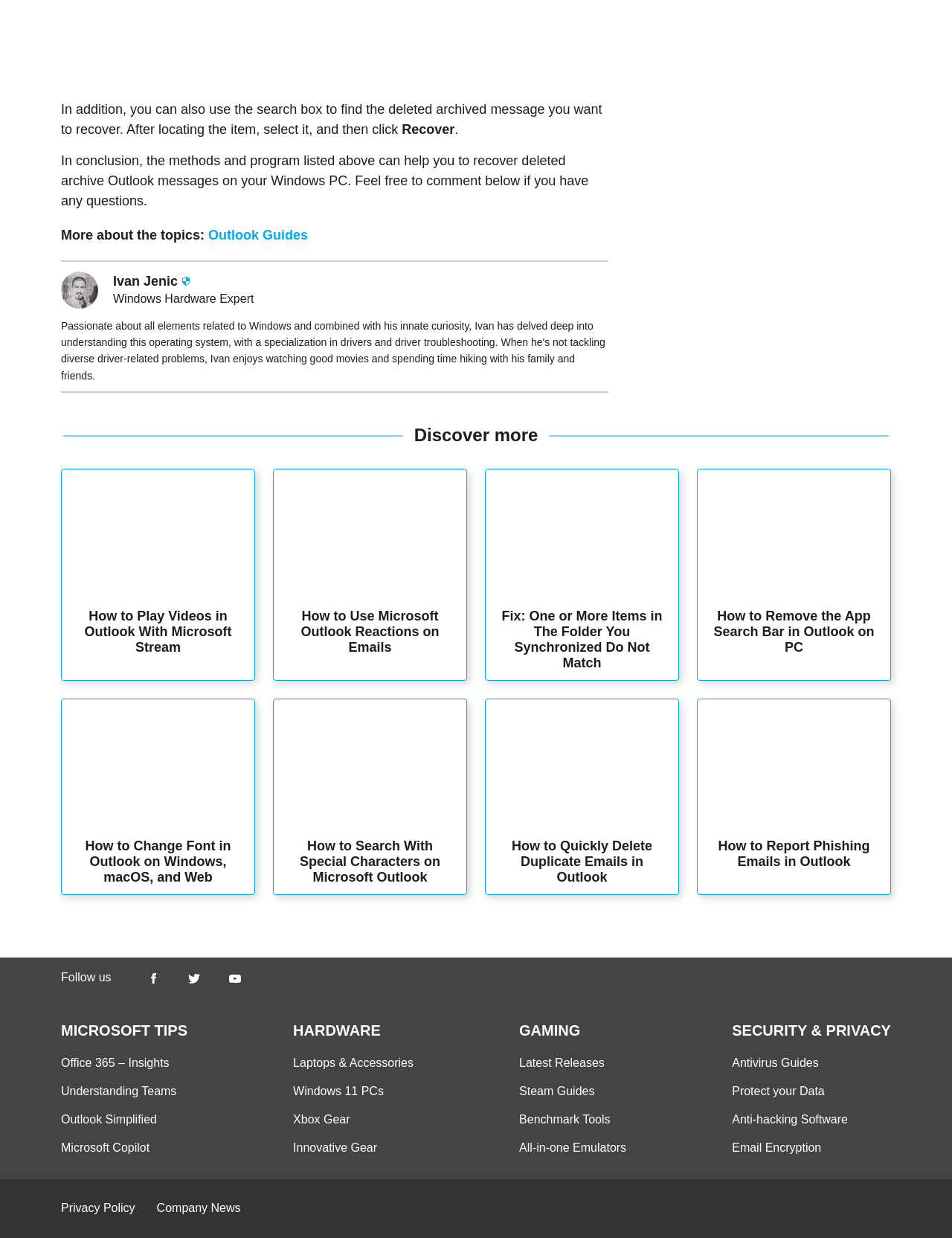Respond with a single word or short phrase to the following question: 
What is the website about?

Microsoft Outlook tutorials